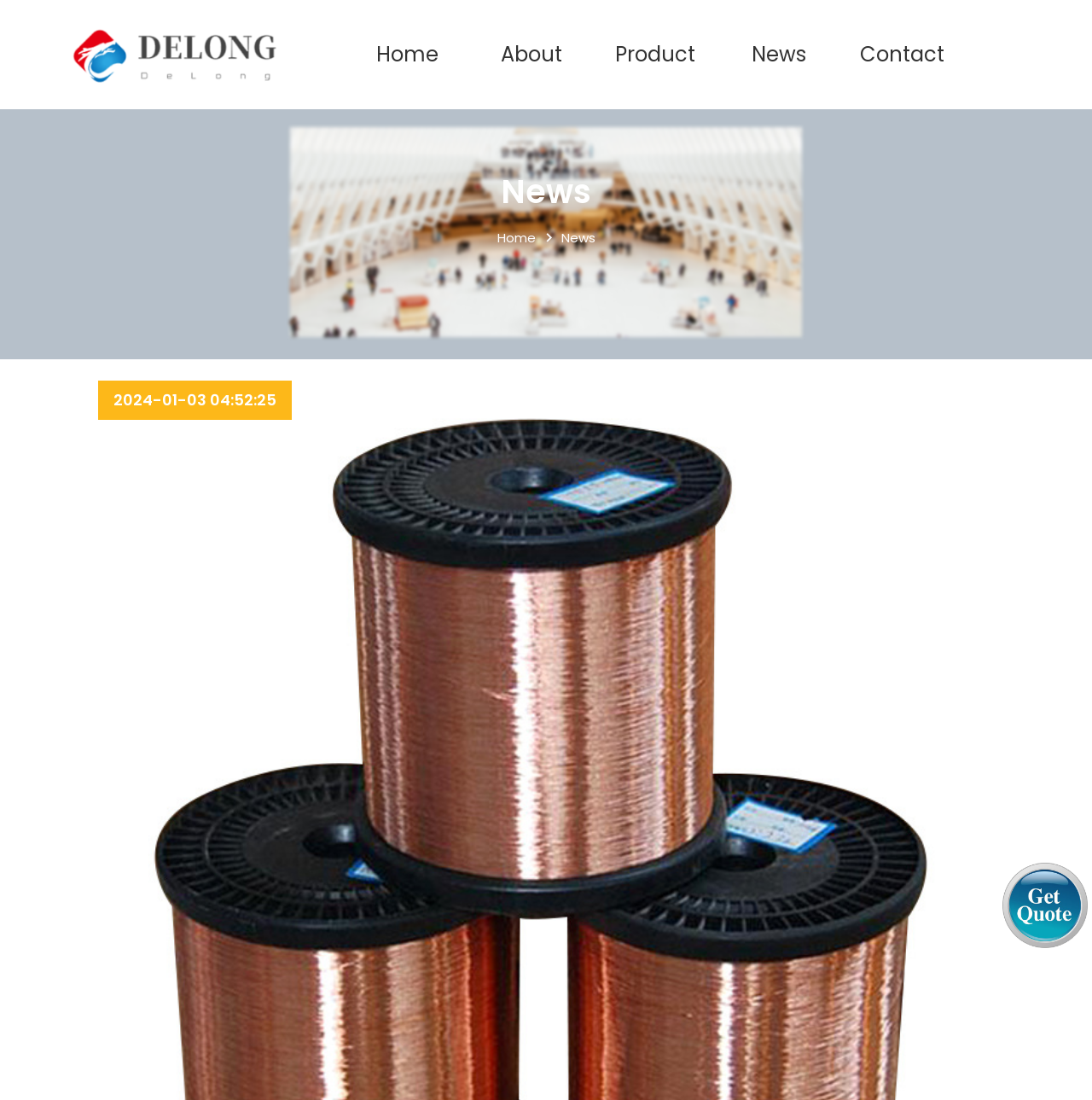Using the information from the screenshot, answer the following question thoroughly:
What type of products does the company offer?

Based on the meta description, the company offers various Carbon Steel products, including Carbon Steel Sheet, Carbon Steel Coil, Carbon Steel Pipe, Carbon Steel Bar, and Rebar.